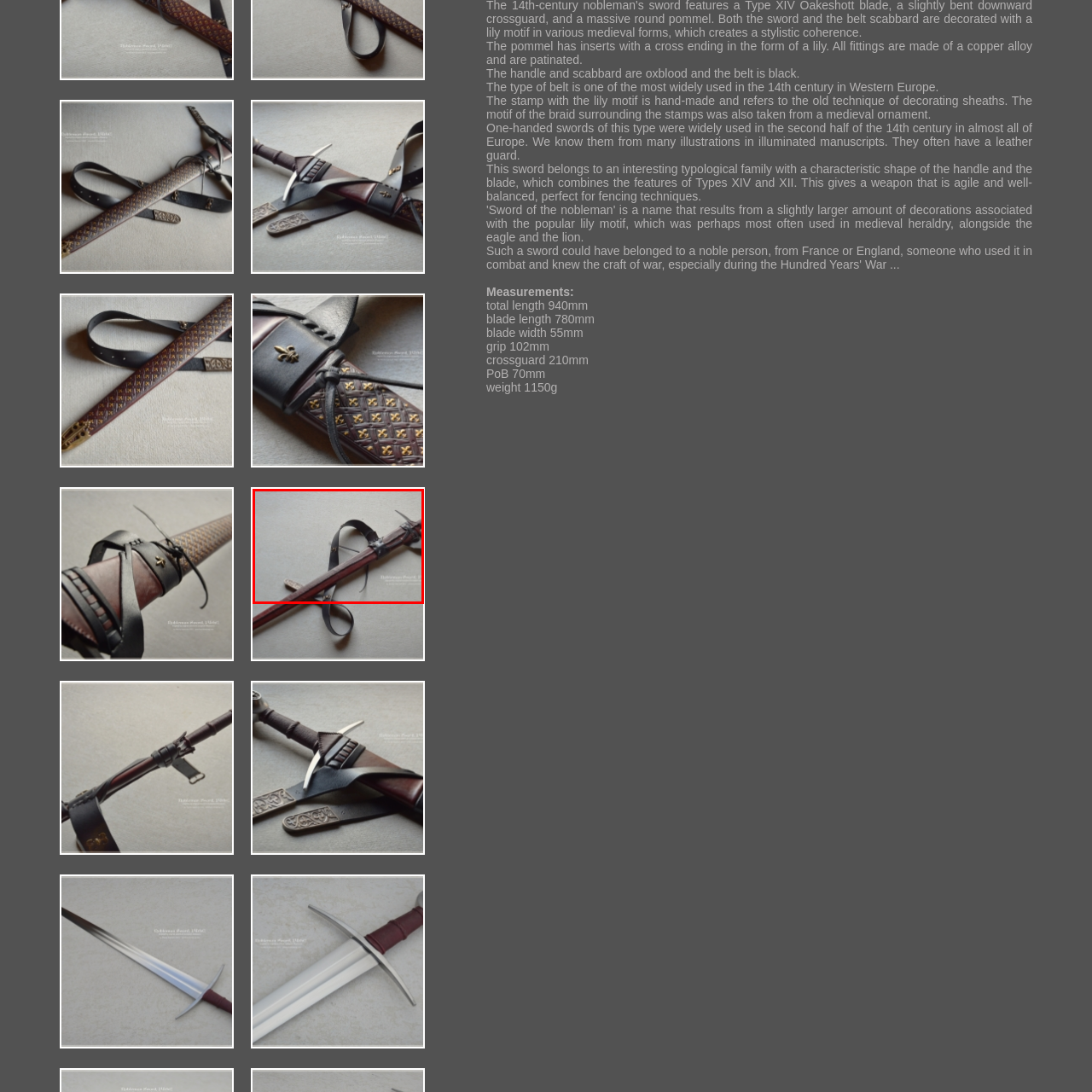Observe the image enclosed by the red rectangle, What is the era of the sword's design?
 Give a single word or phrase as your answer.

Second half of the 14th century